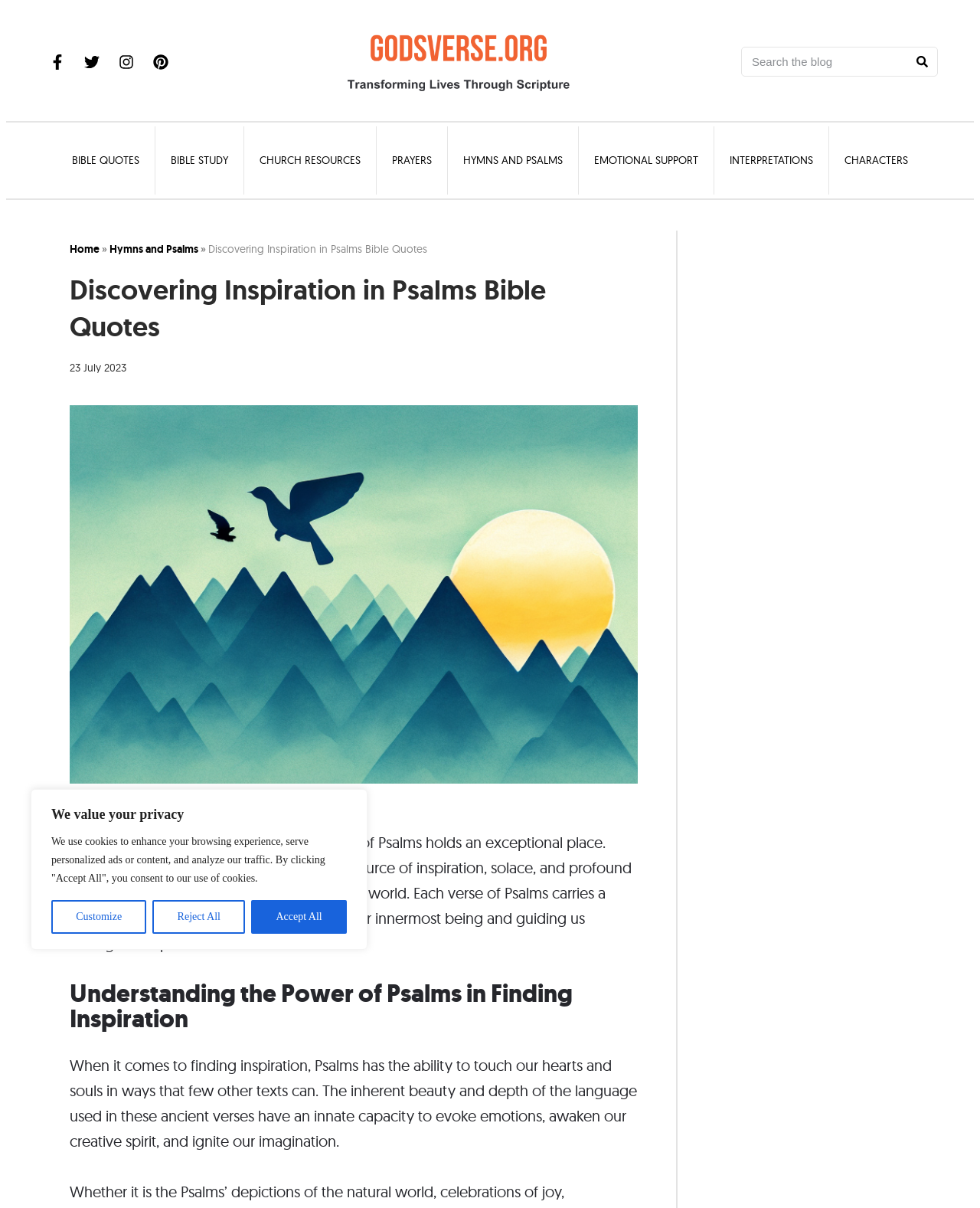What is the source of inspiration mentioned on the webpage?
Provide a well-explained and detailed answer to the question.

The webpage mentions that the book of Psalms is a source of inspiration, solace, and profound wisdom for millions of individuals around the world. The text 'Composed of 150 poems and songs, it is a source of inspiration, solace, and profound wisdom...' suggests that the book of Psalms is a significant source of inspiration.